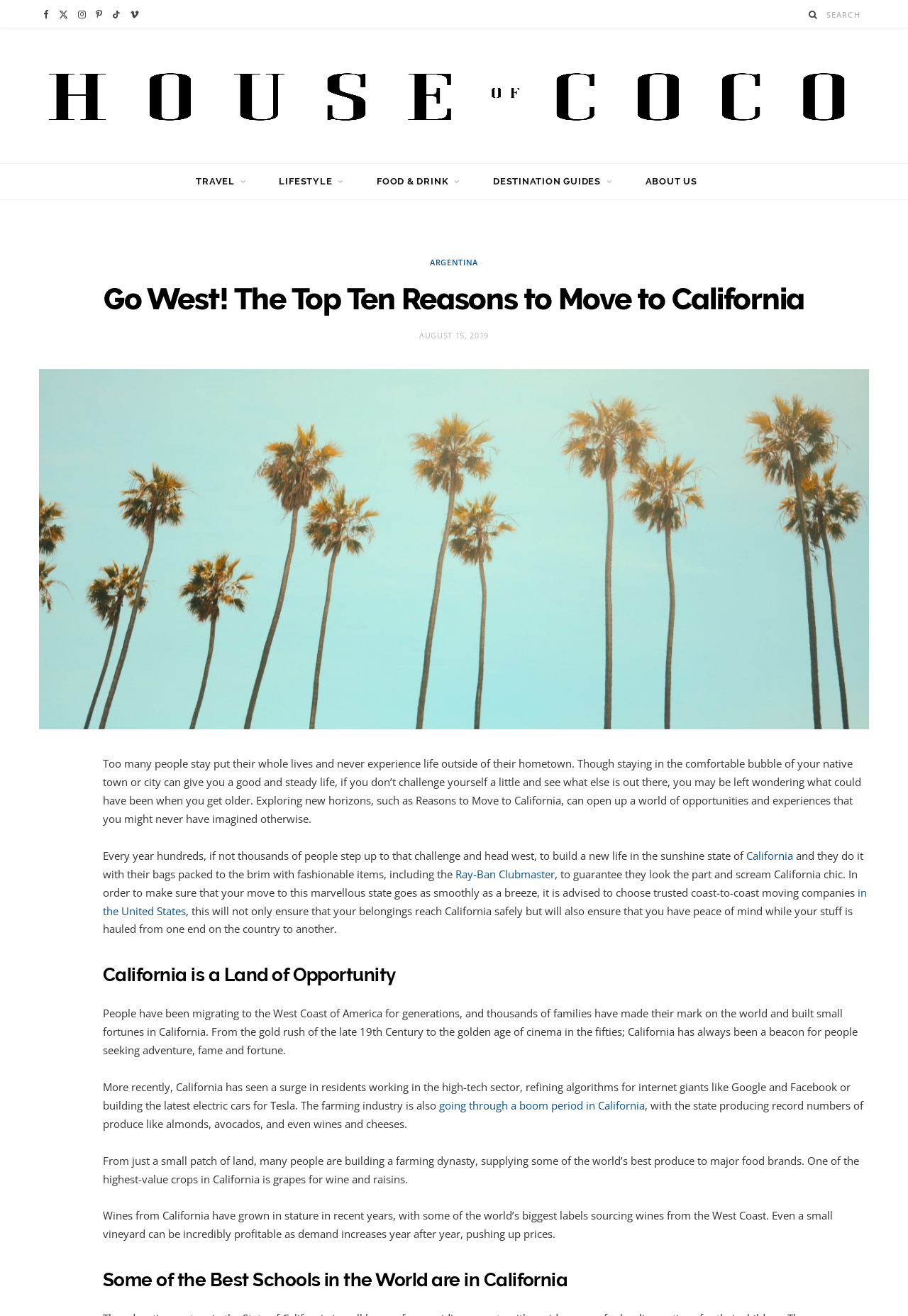Answer the question below with a single word or a brief phrase: 
What is one of the popular crops in California?

Grapes